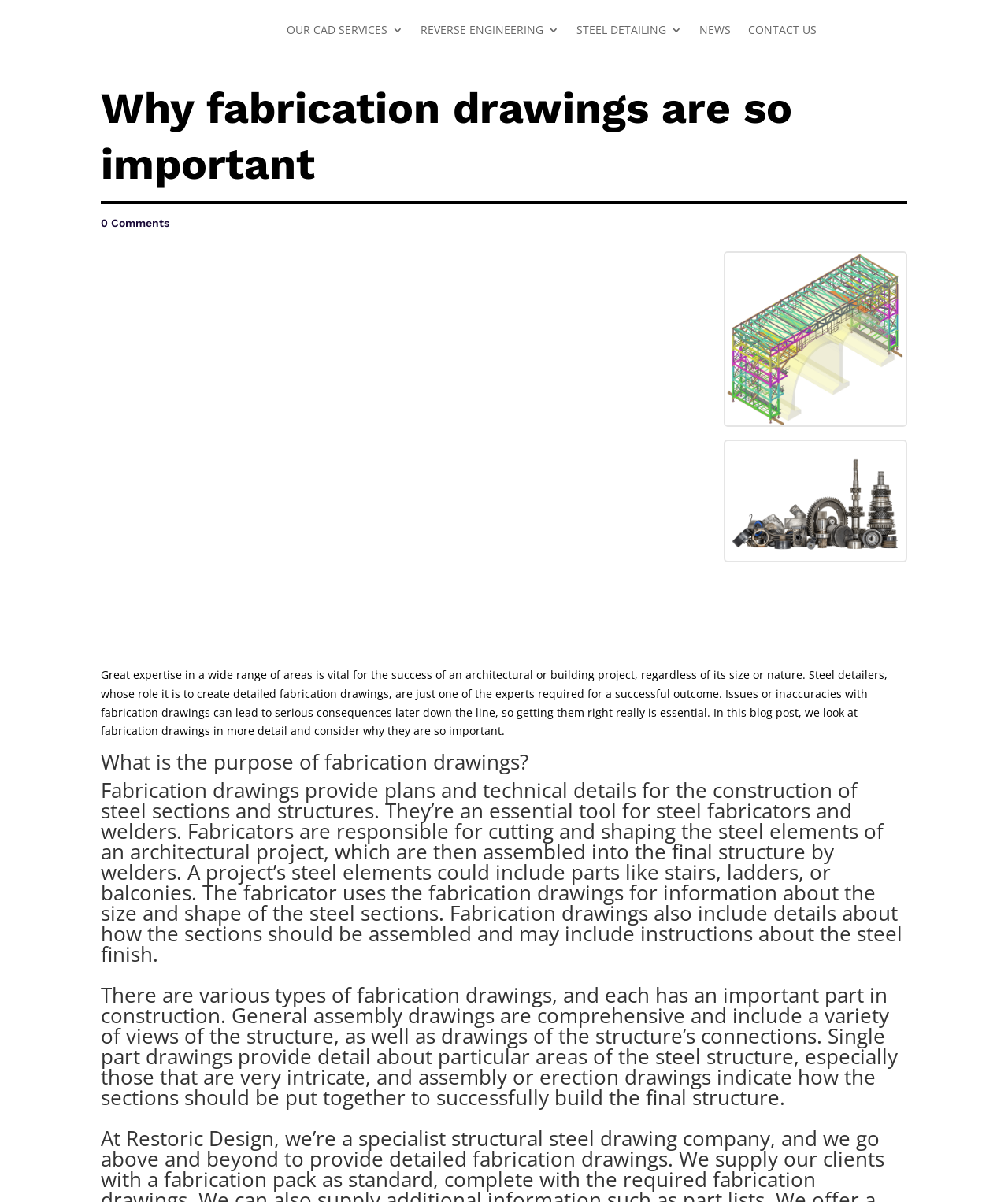Describe the webpage in detail, including text, images, and layout.

The webpage appears to be a blog post discussing the importance of fabrication drawings in architectural and building projects. At the top of the page, there are five links: "OUR CAD SERVICES 3", "REVERSE ENGINEERING 3", "STEEL DETAILING 3", "NEWS", and "CONTACT US", which are evenly spaced and span the entire width of the page.

Below these links, there is a title "Why fabrication drawings are so important" followed by a link "0 Comments". The title is centered and takes up most of the width of the page.

On the right side of the page, there are two images with links: "Steel Detailing - 3D Model - HS2 Gantry - 540 wide" and "Option 1 - Bracing Connection - Stress distribution - Centreline top of beam". These images are stacked on top of each other and take up about a quarter of the page's width.

The main content of the page is a block of text that discusses the importance of fabrication drawings in architectural and building projects. The text is divided into two sections, with a heading "What is the purpose of fabrication drawings?" separating the two sections. The text is left-aligned and takes up about three-quarters of the page's width.